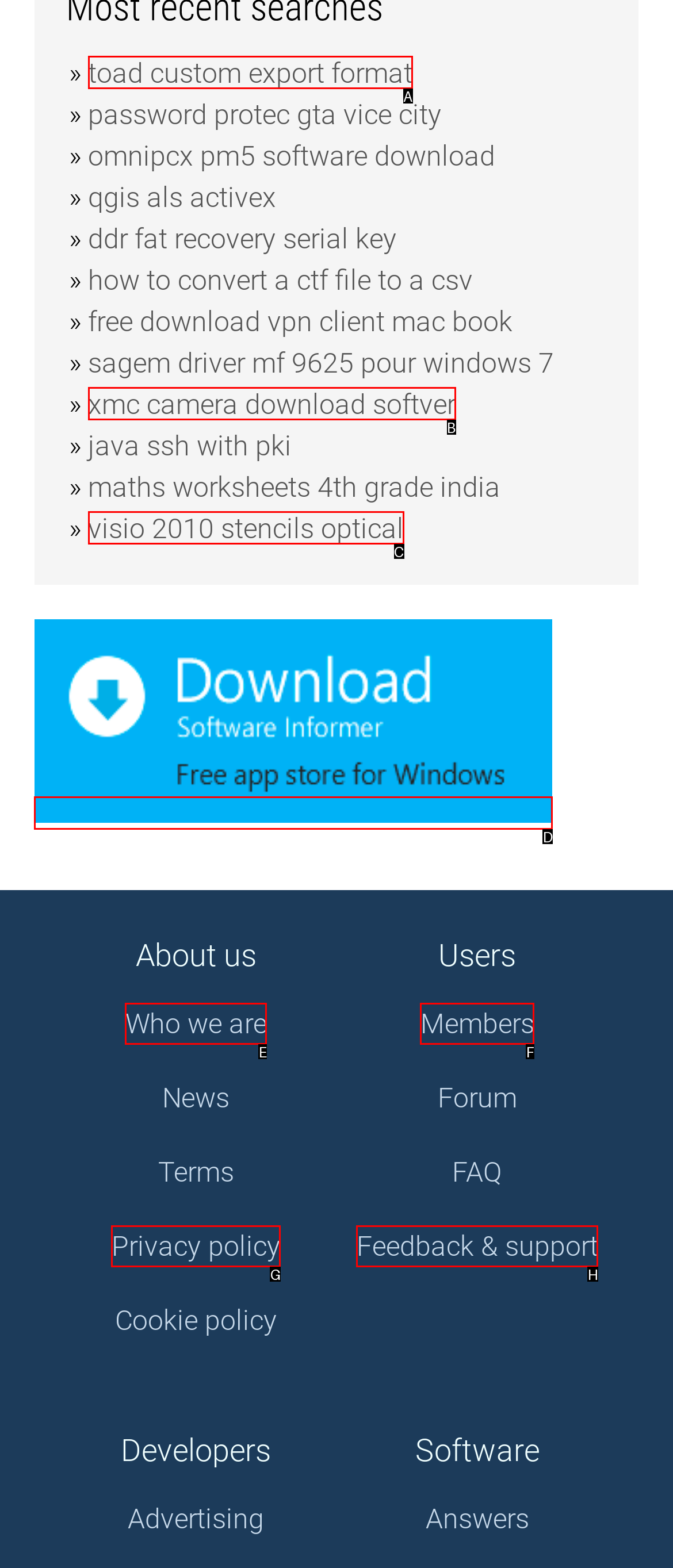Pick the HTML element that should be clicked to execute the task: download software informer client
Respond with the letter corresponding to the correct choice.

D